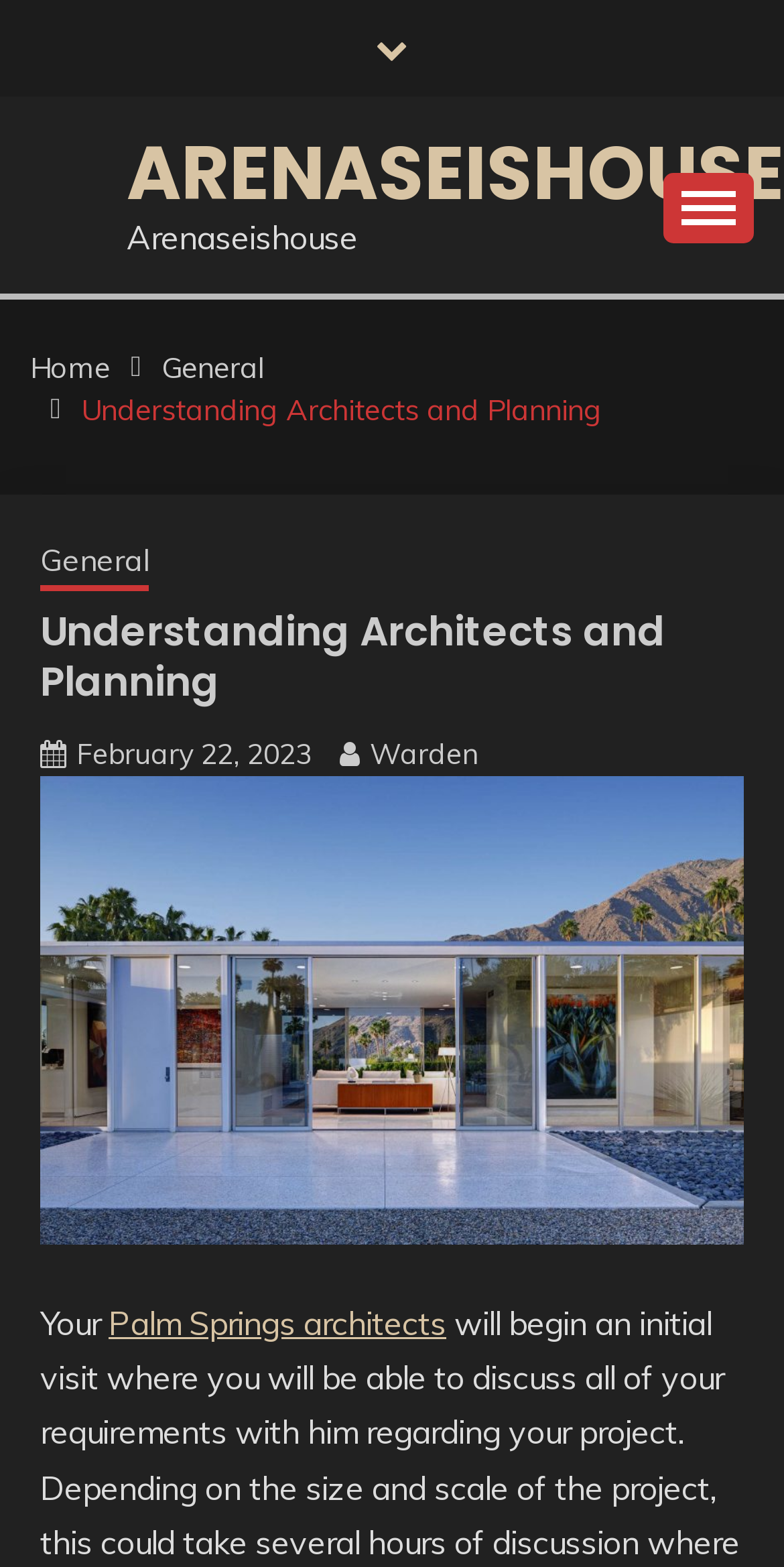Indicate the bounding box coordinates of the element that must be clicked to execute the instruction: "Click on the 'Warden' link". The coordinates should be given as four float numbers between 0 and 1, i.e., [left, top, right, bottom].

[0.472, 0.469, 0.61, 0.492]